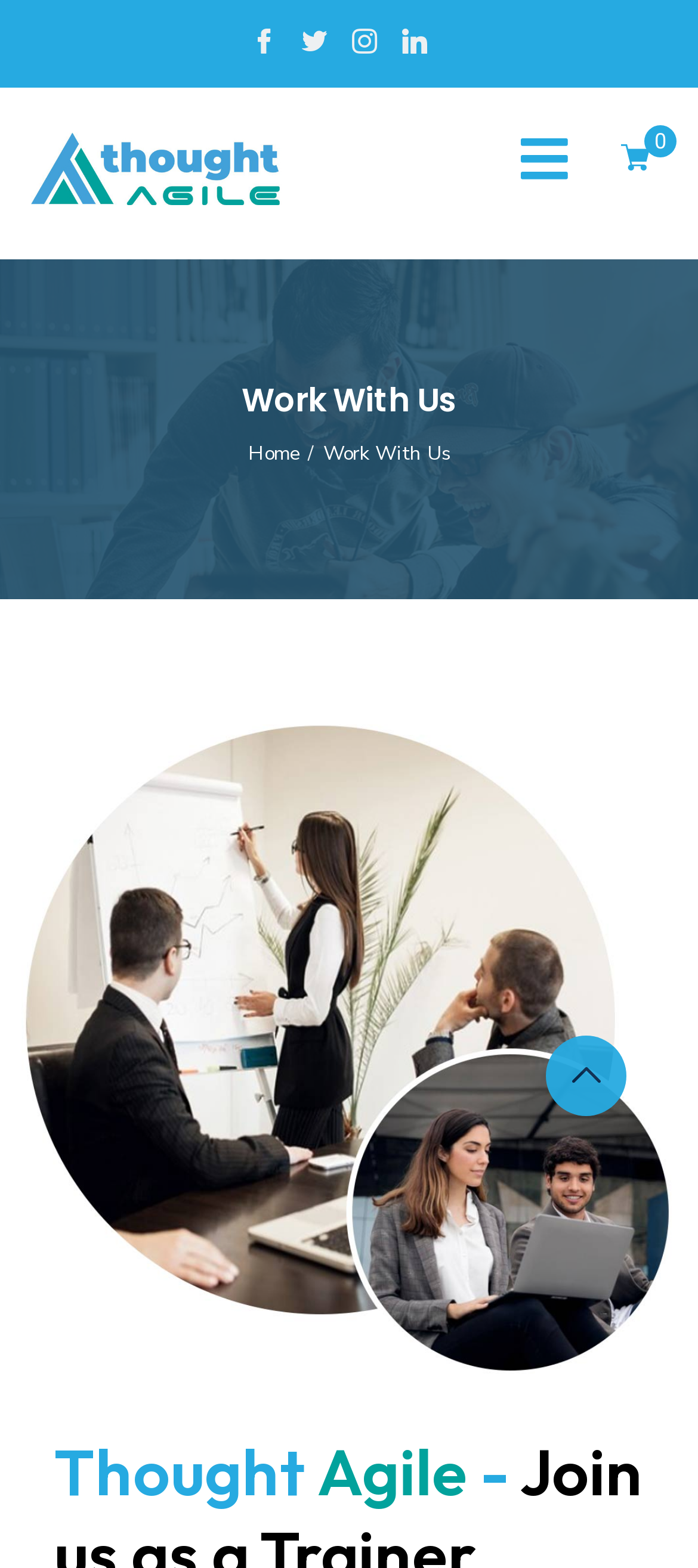Determine the bounding box coordinates for the region that must be clicked to execute the following instruction: "Go to the Home page".

[0.355, 0.281, 0.427, 0.298]